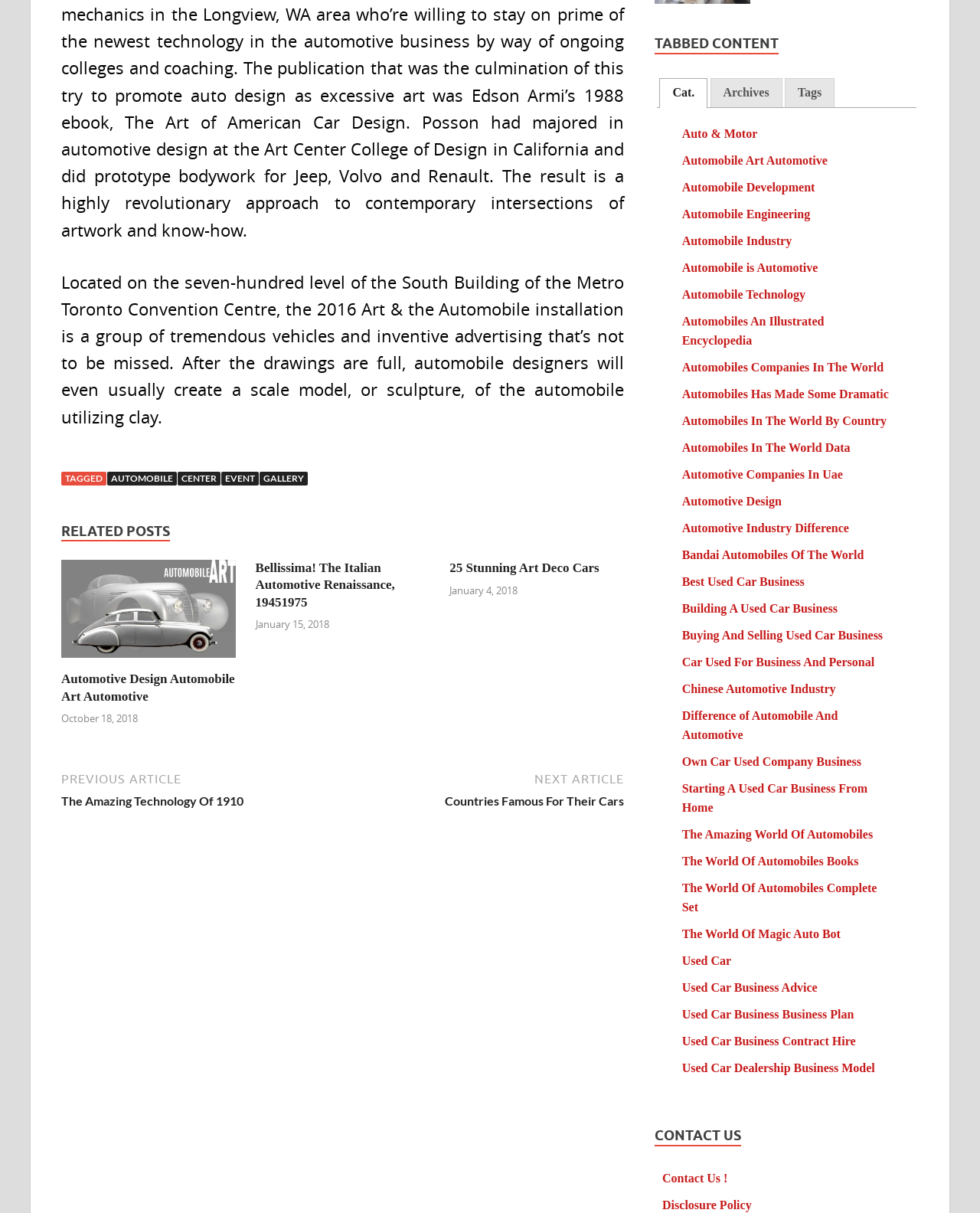Consider the image and give a detailed and elaborate answer to the question: 
What is the purpose of the tablist at the top of the webpage?

The tablist at the top of the webpage allows users to navigate between different categories, including 'Cat.', 'Archives', and 'Tags', which helps users to find specific content on the webpage.